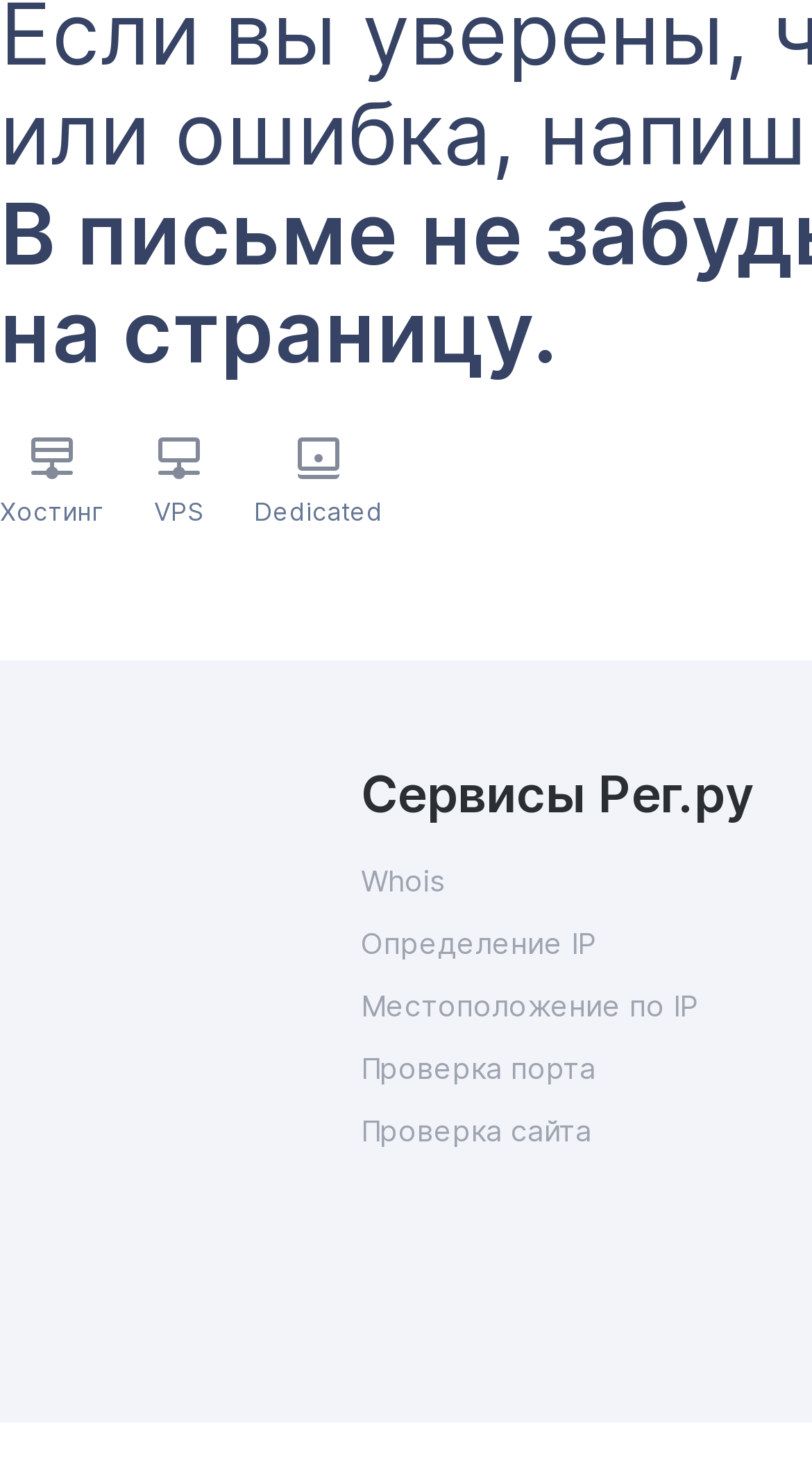How many links are there in the top section?
Please provide a single word or phrase as your answer based on the image.

4